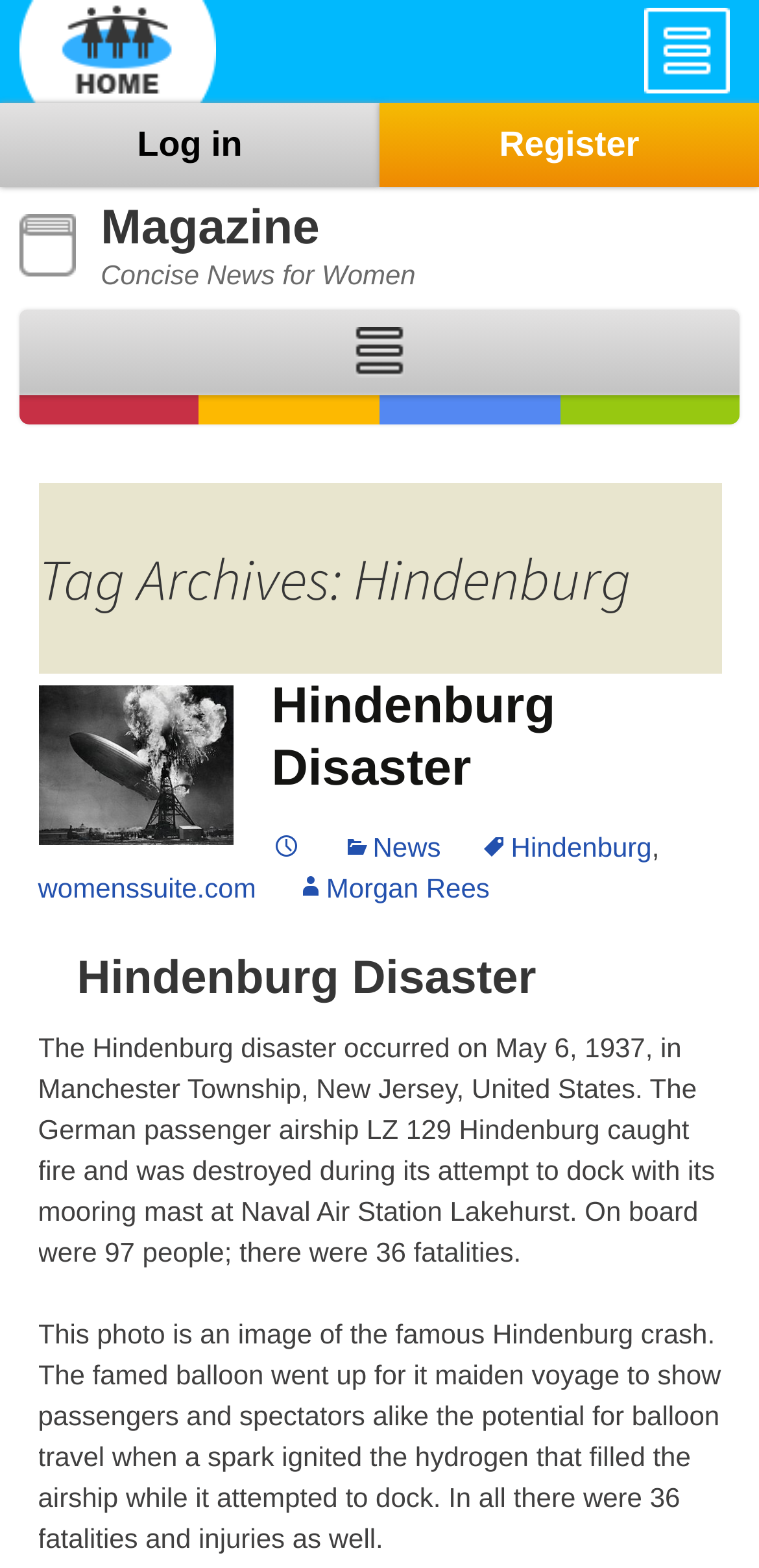Please reply to the following question using a single word or phrase: 
What is the date of the Hindenburg disaster?

May 6, 1937